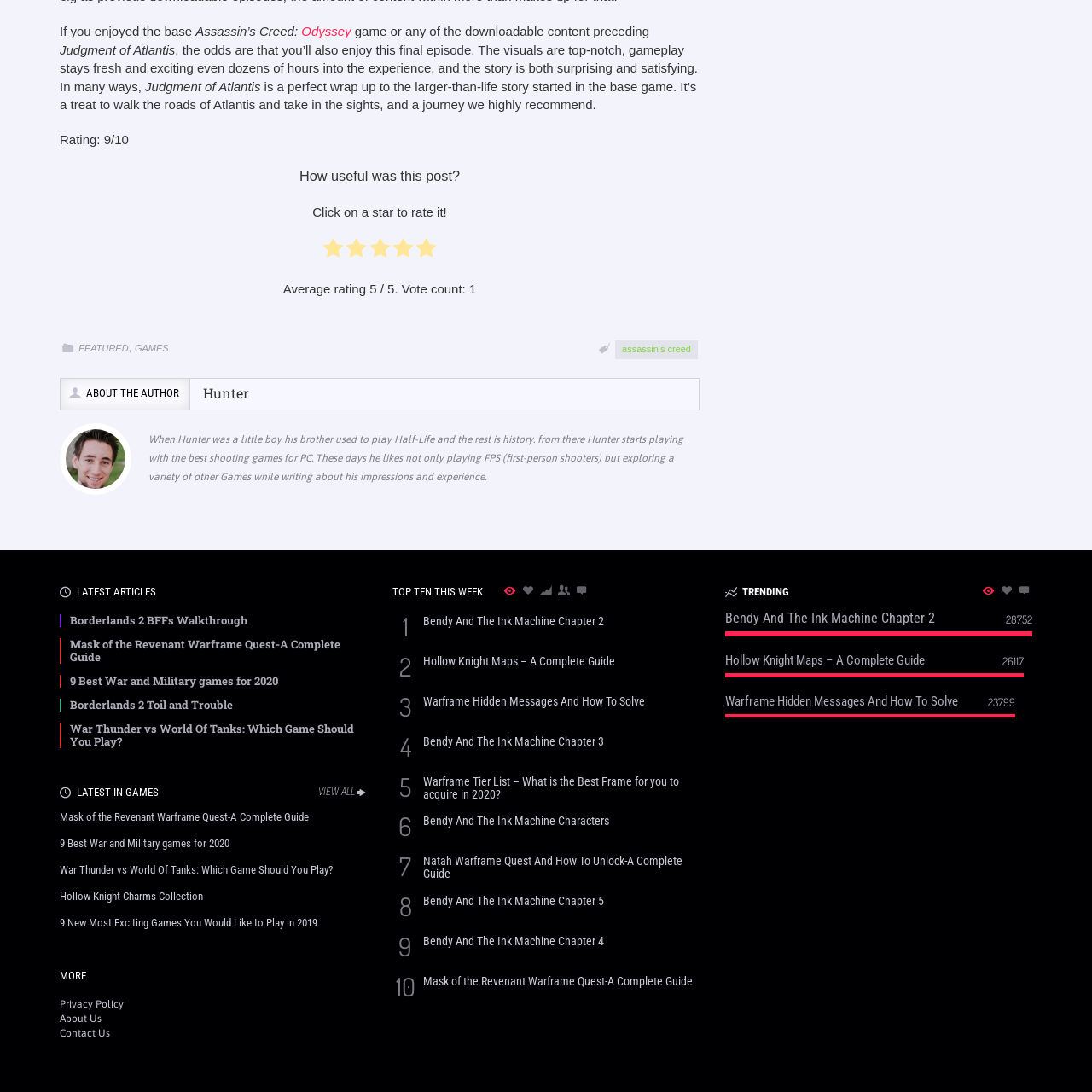Use the information in the screenshot to answer the question comprehensively: What is the title of the first article under 'TOP TEN THIS WEEK'?

The first article under 'TOP TEN THIS WEEK' section is titled 'Bendy And The Ink Machine Chapter 2', which is located at the bottom of the webpage.